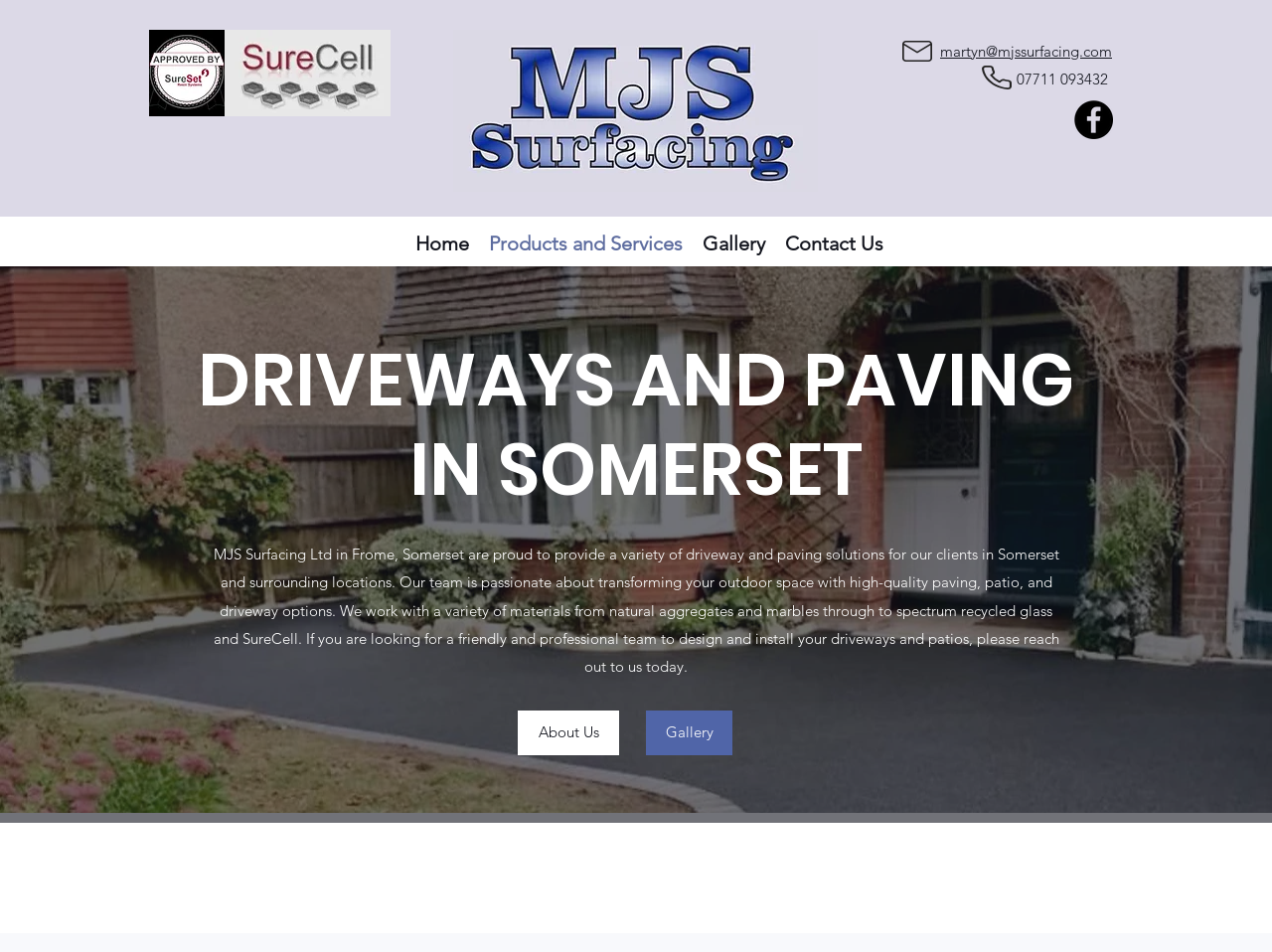Locate and extract the headline of this webpage.

DRIVEWAYS AND PAVING IN SOMERSET